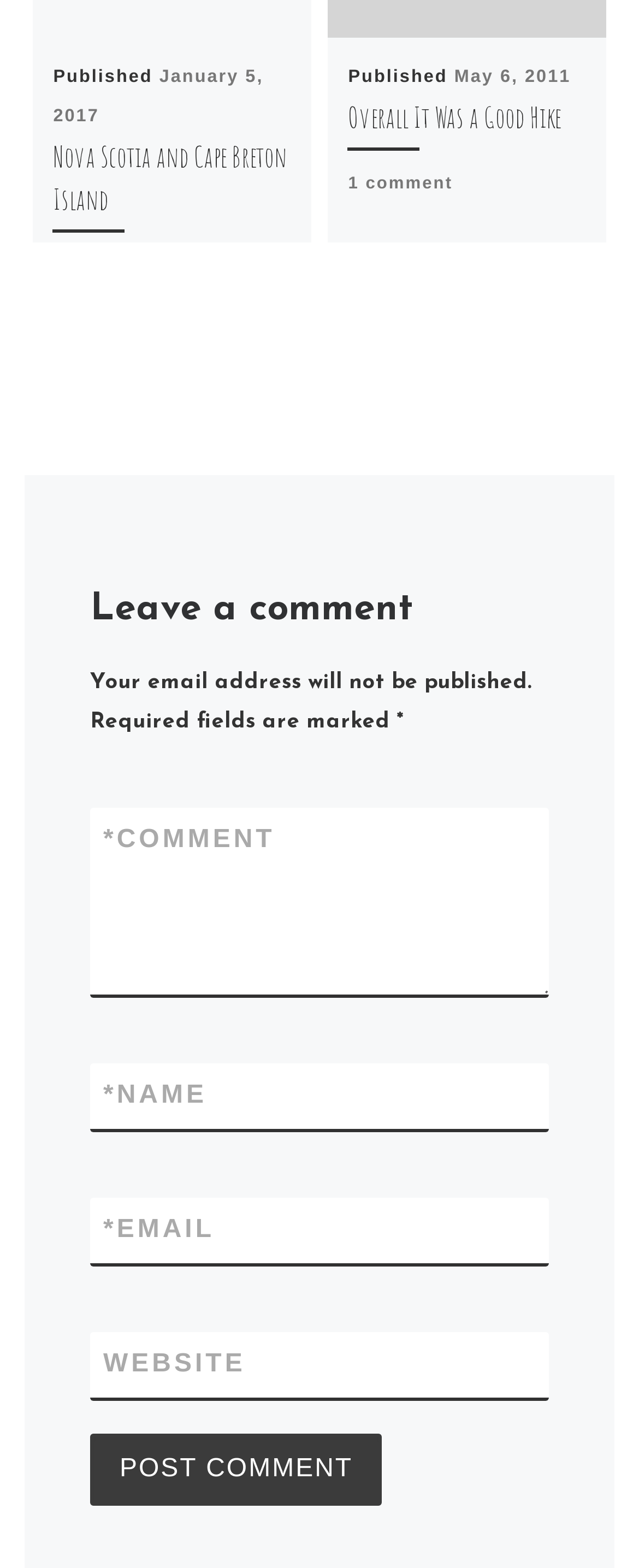What is the text on the comment submission button?
Please provide a comprehensive answer to the question based on the webpage screenshot.

I found the text on the comment submission button by looking at the static text 'POST COMMENT' inside the button element.